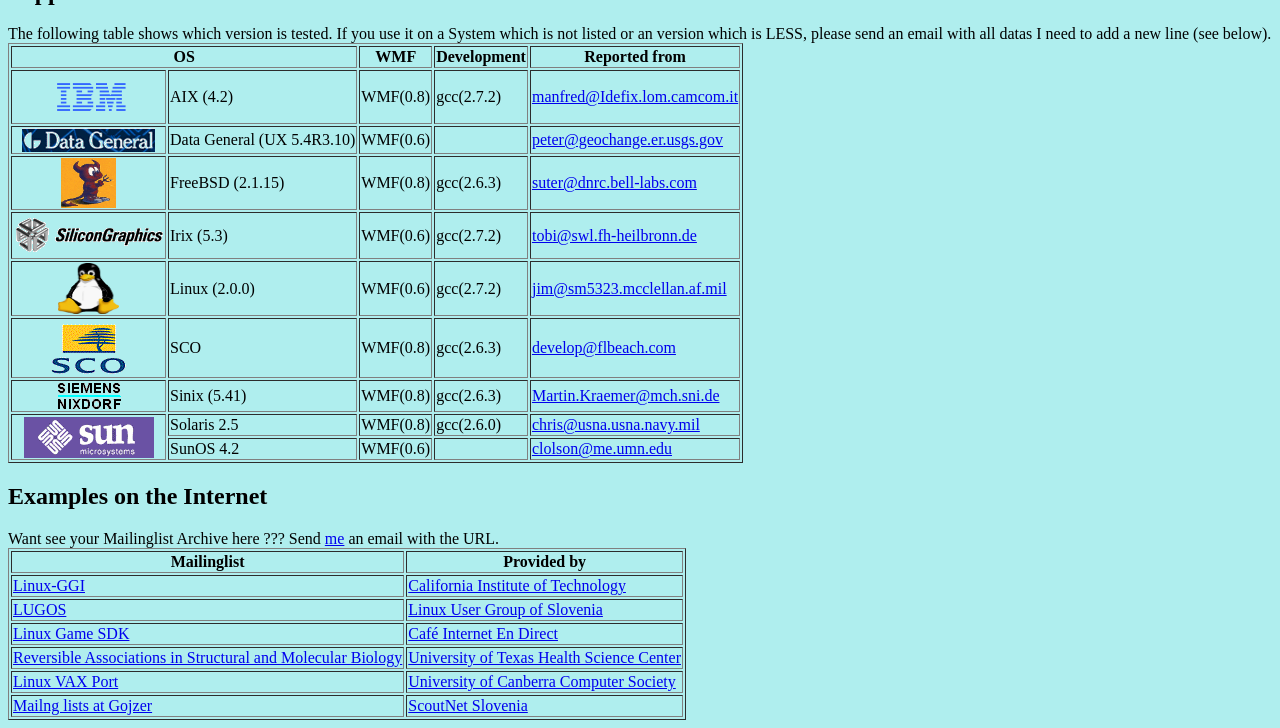Who reported the third row?
Observe the image and answer the question with a one-word or short phrase response.

suter@dnrc.bell-labs.com